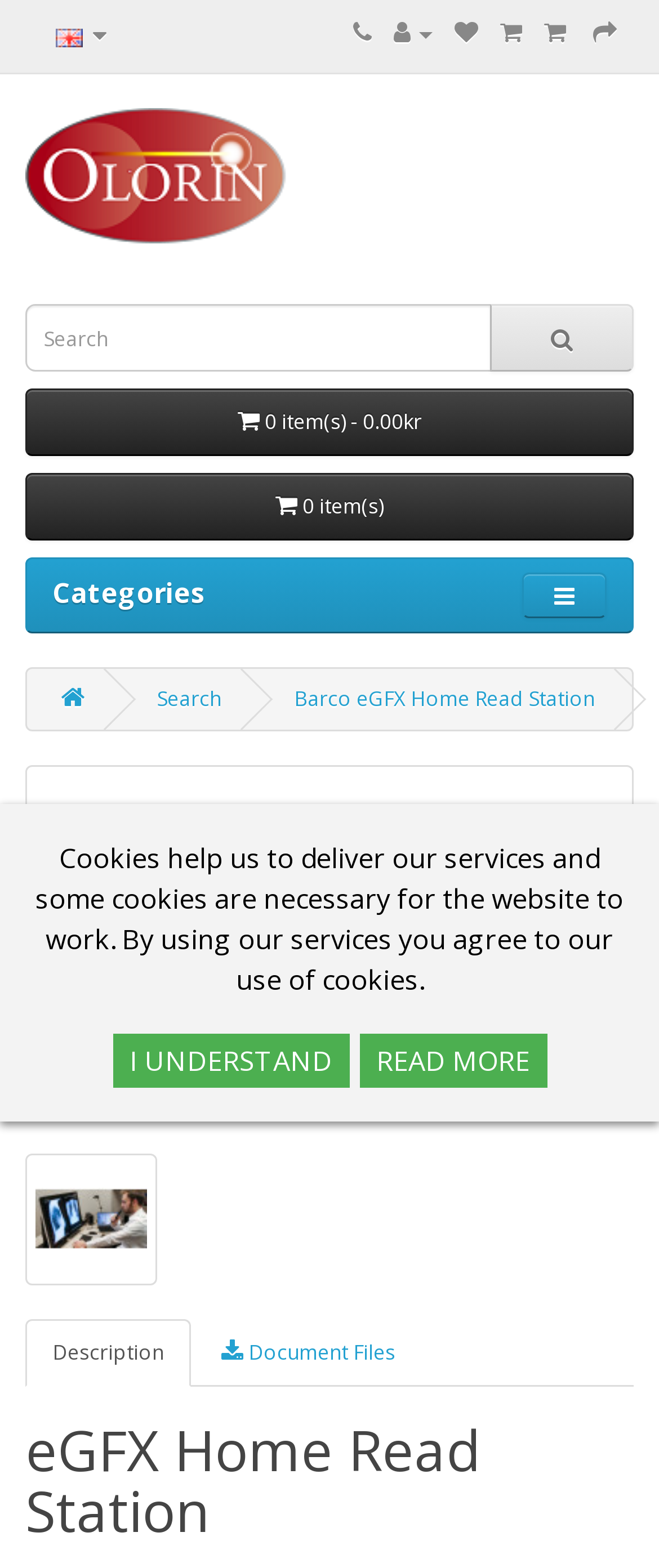From the details in the image, provide a thorough response to the question: What is the text on the button next to the search bar?

The button next to the search bar has a magnifying glass icon and the text 'Search'.